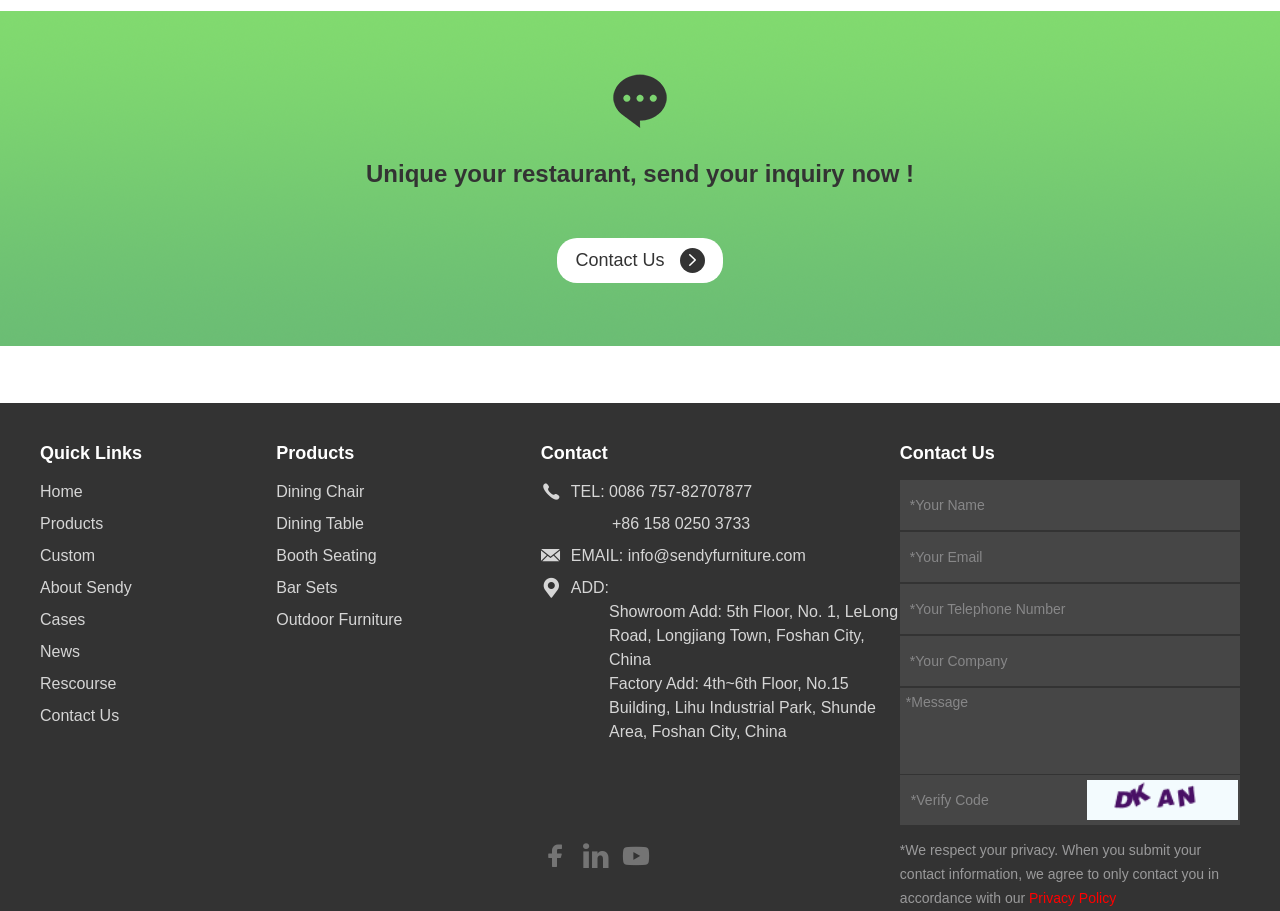Locate the bounding box coordinates of the clickable area needed to fulfill the instruction: "Enter your name".

[0.703, 0.527, 0.969, 0.582]